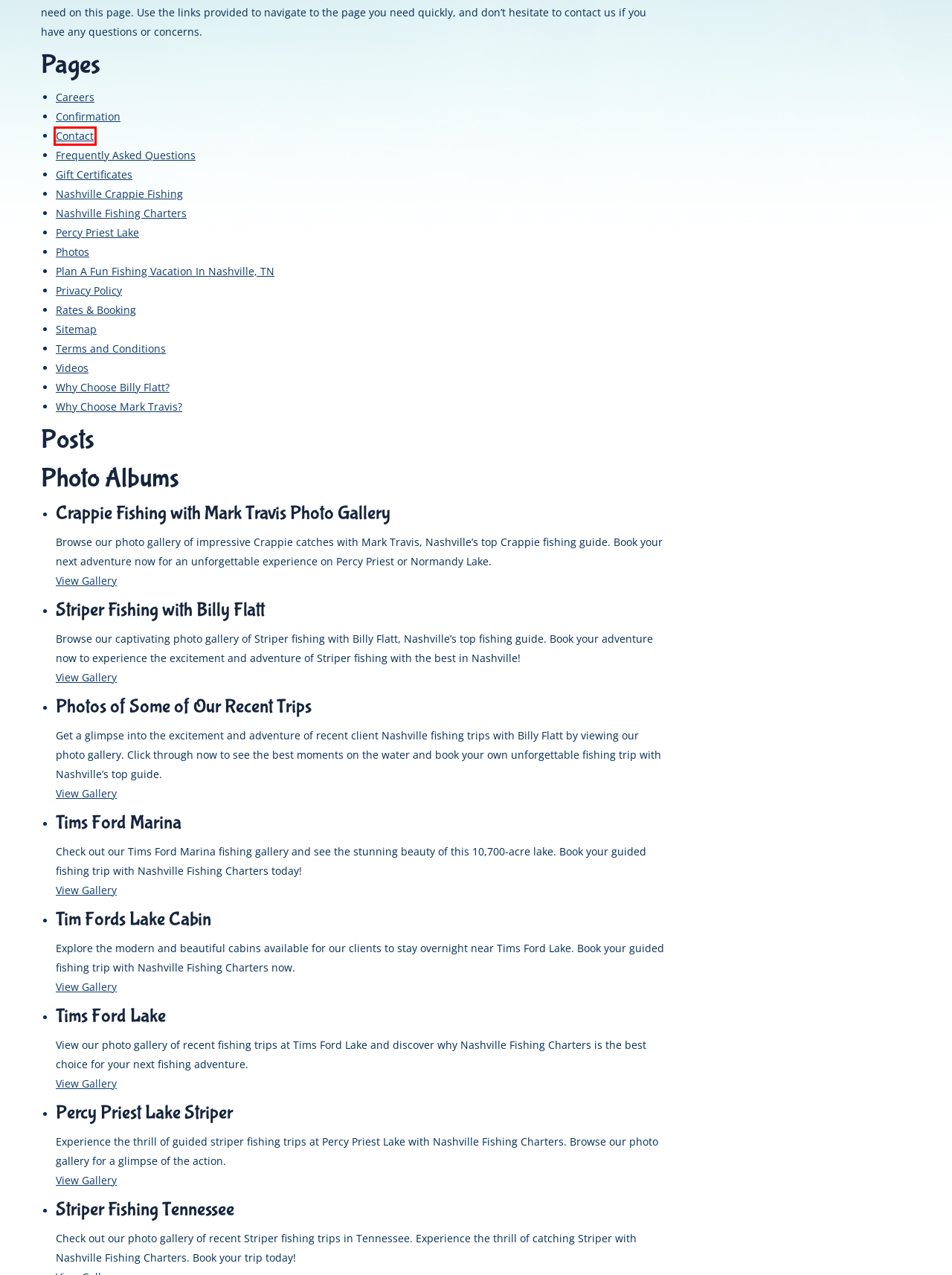Analyze the screenshot of a webpage with a red bounding box and select the webpage description that most accurately describes the new page resulting from clicking the element inside the red box. Here are the candidates:
A. Your Fishing Trip - Nashville TN Striper Fishing with Billy Flatt
B. Captivating Striper Fishing Photo Gallery with Nashville's Top Fishing Guide
C. Contact | Nashville Fishing Charters
D. Plan A Fun Fishing Vacation In Nashville, TN | Nashville Fishing Charters
E. Why Fish With Mark Travis? | Nashville Fishing Charters with Billy Flatt
F. Privacy Policy | Nashville Fishing Charters
G. Photo Gallery | Mark Travis - Nashville's Top Crappie Fishing Guide
H. Congratulations! You're Confirmed | Nashville Fishing Charters

C